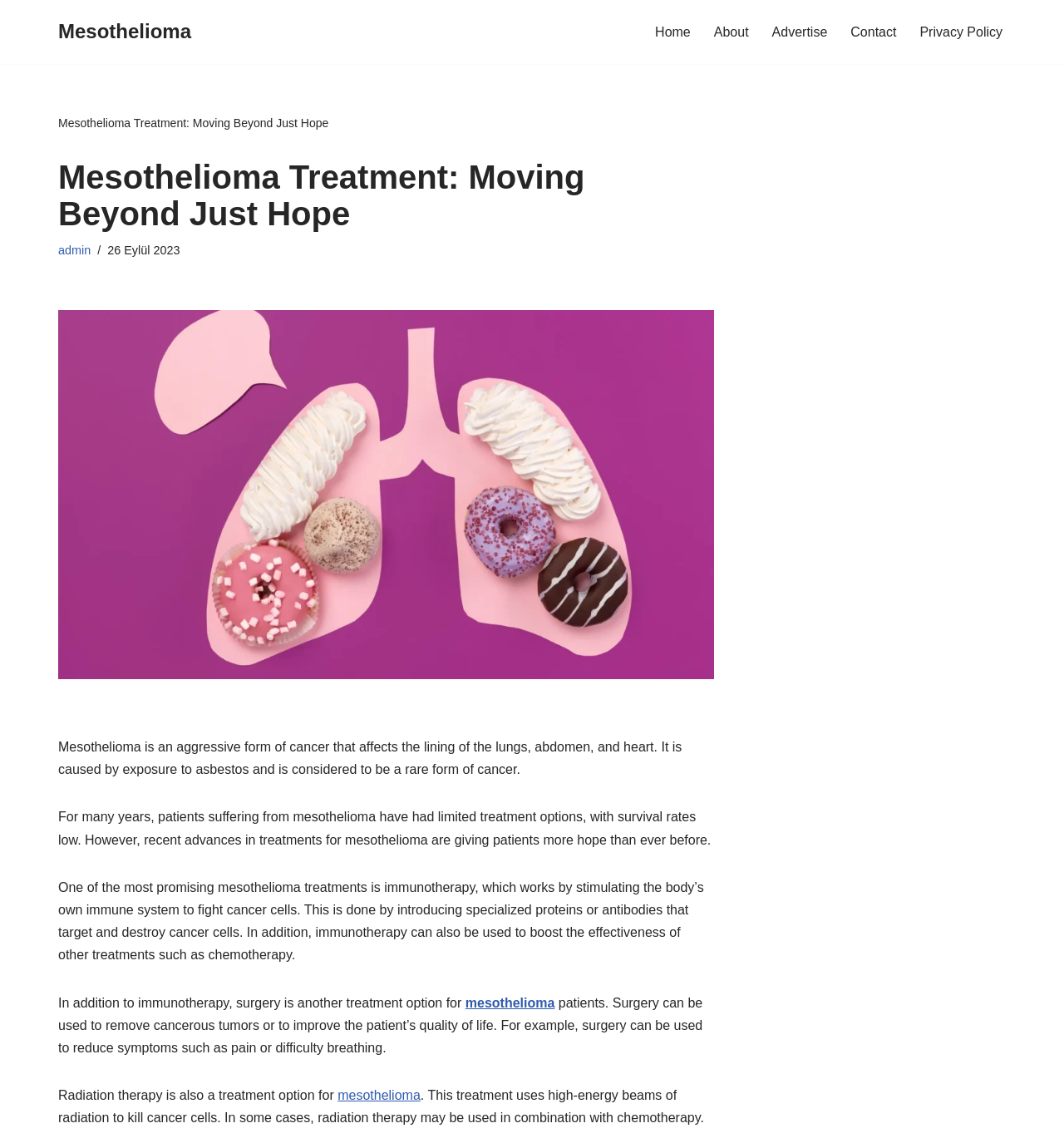Locate the bounding box of the UI element defined by this description: "About". The coordinates should be given as four float numbers between 0 and 1, formatted as [left, top, right, bottom].

[0.671, 0.018, 0.704, 0.038]